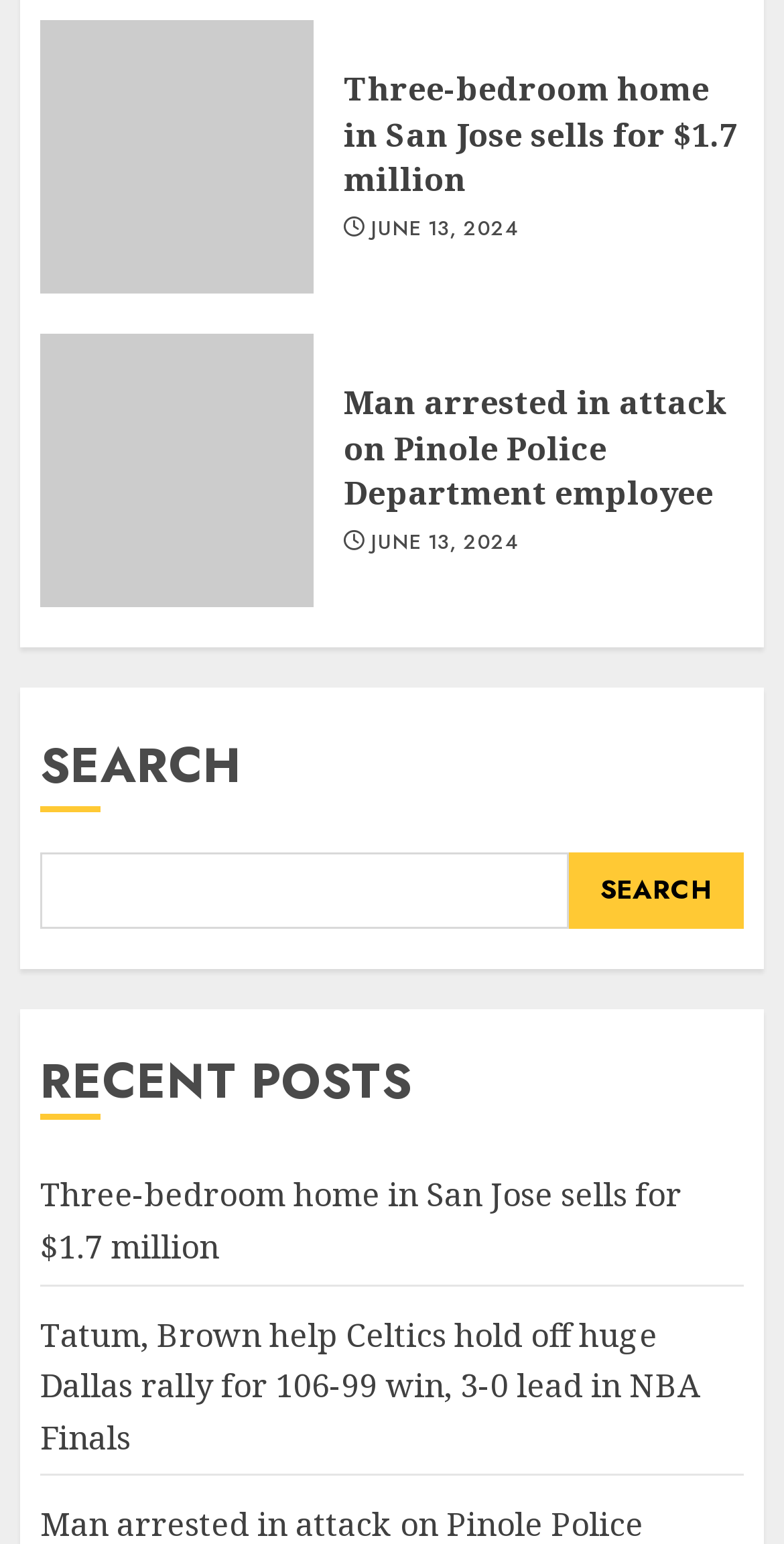Answer this question using a single word or a brief phrase:
What is the team mentioned in the second recent post?

Celtics